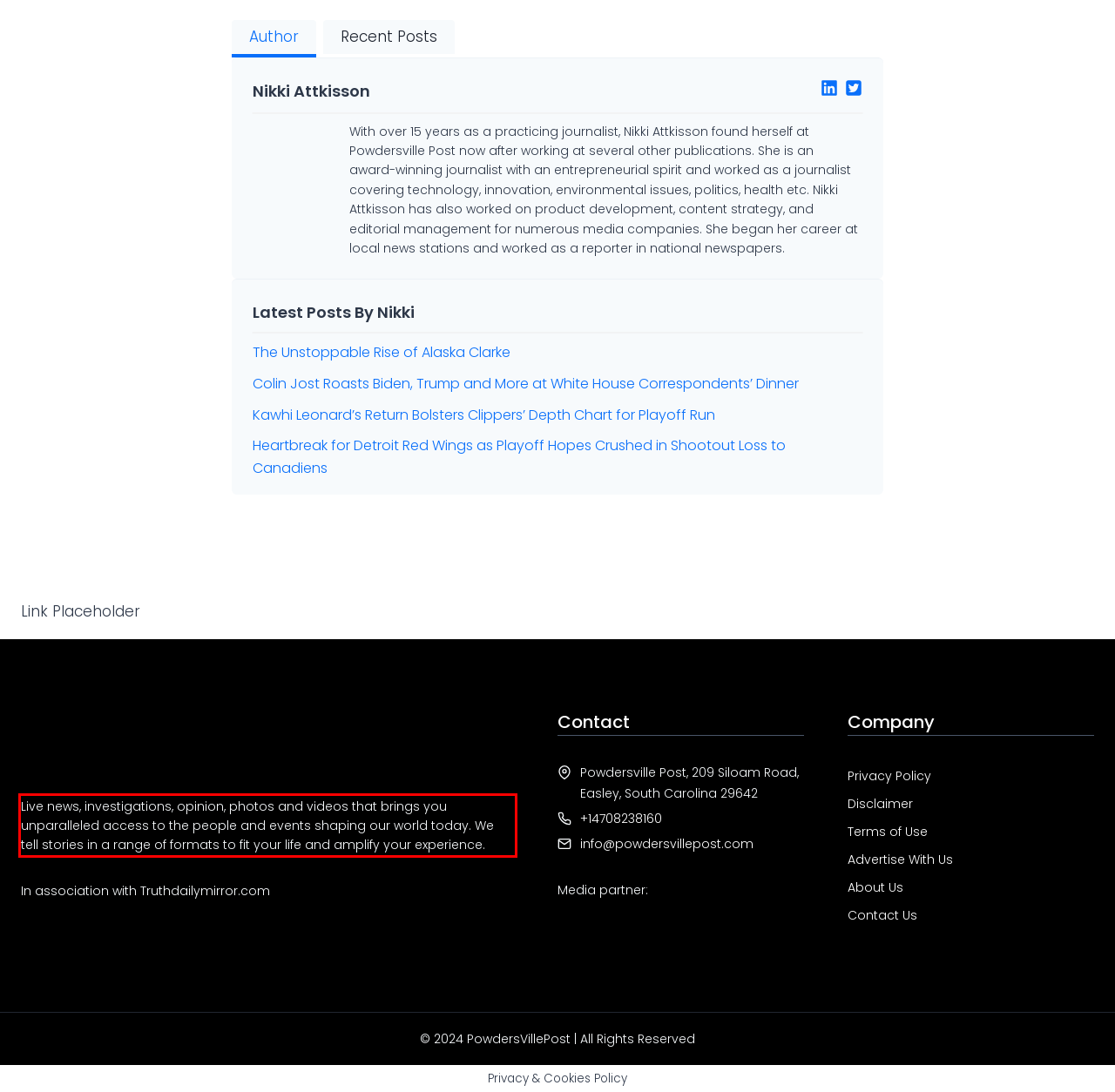You are provided with a screenshot of a webpage featuring a red rectangle bounding box. Extract the text content within this red bounding box using OCR.

Live news, investigations, opinion, photos and videos that brings you unparalleled access to the people and events shaping our world today. We tell stories in a range of formats to fit your life and amplify your experience.